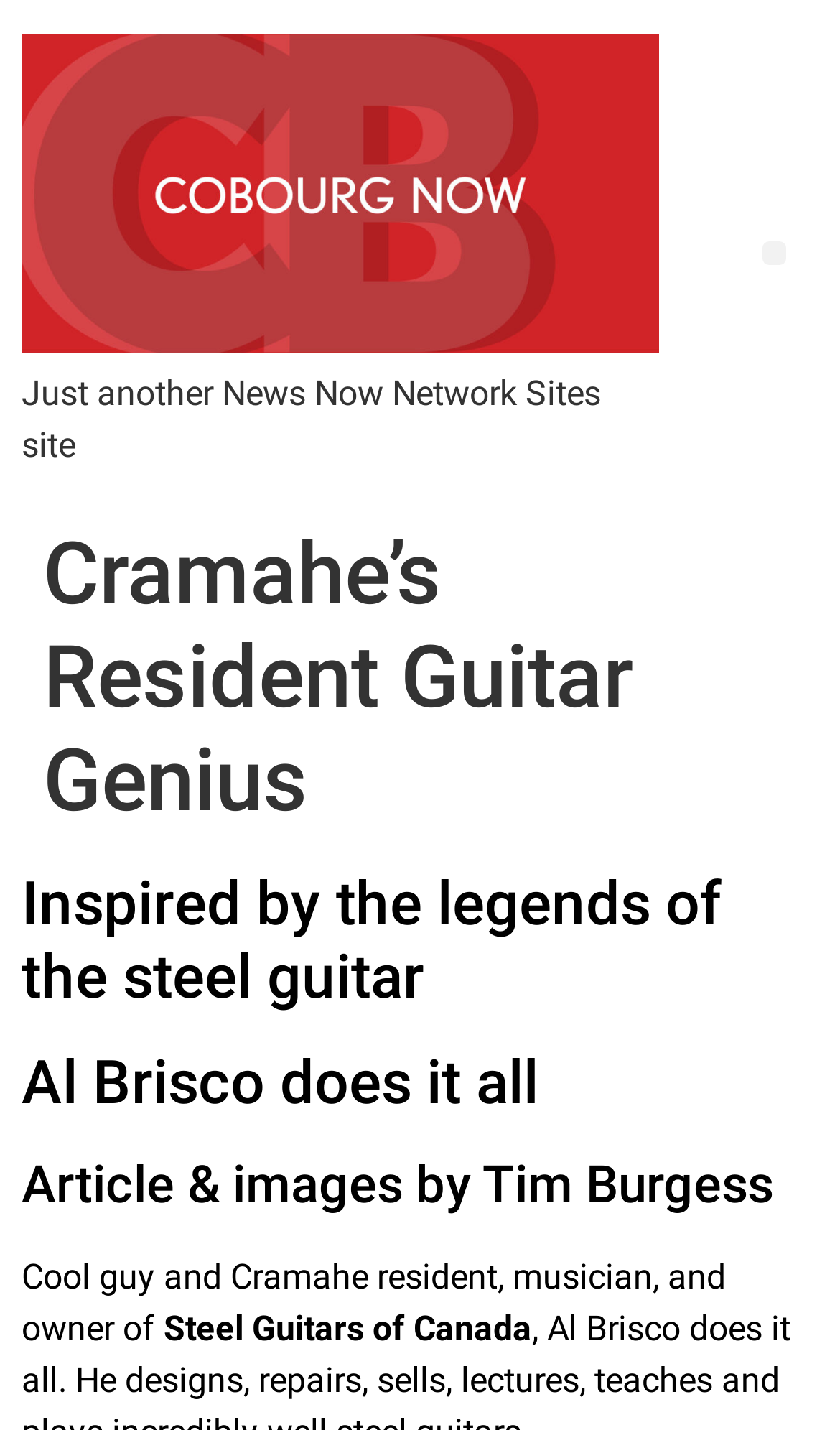What is the location of the musician?
Based on the screenshot, answer the question with a single word or phrase.

Cramahe